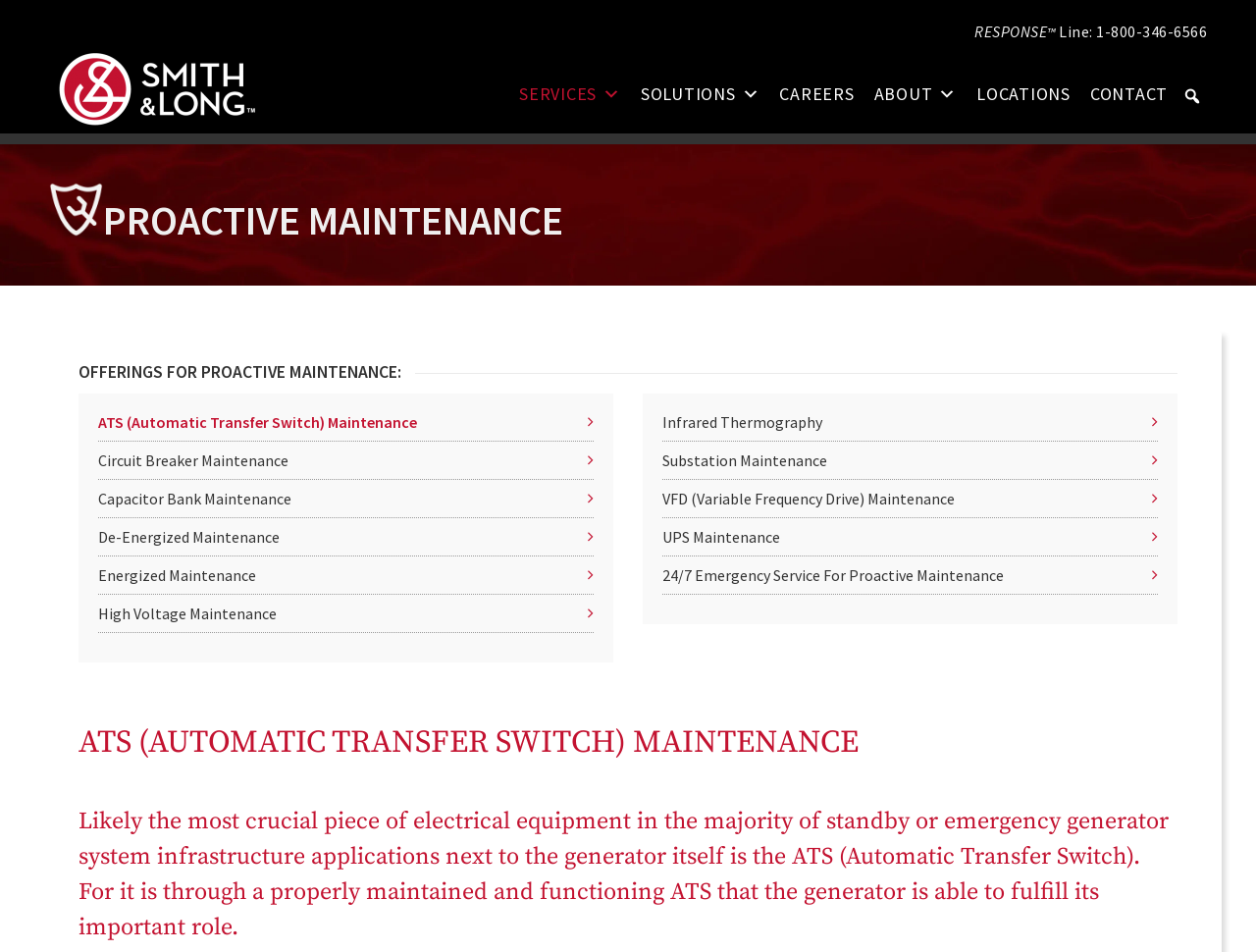What is the company name?
Look at the image and answer with only one word or phrase.

Smith and Long Limited